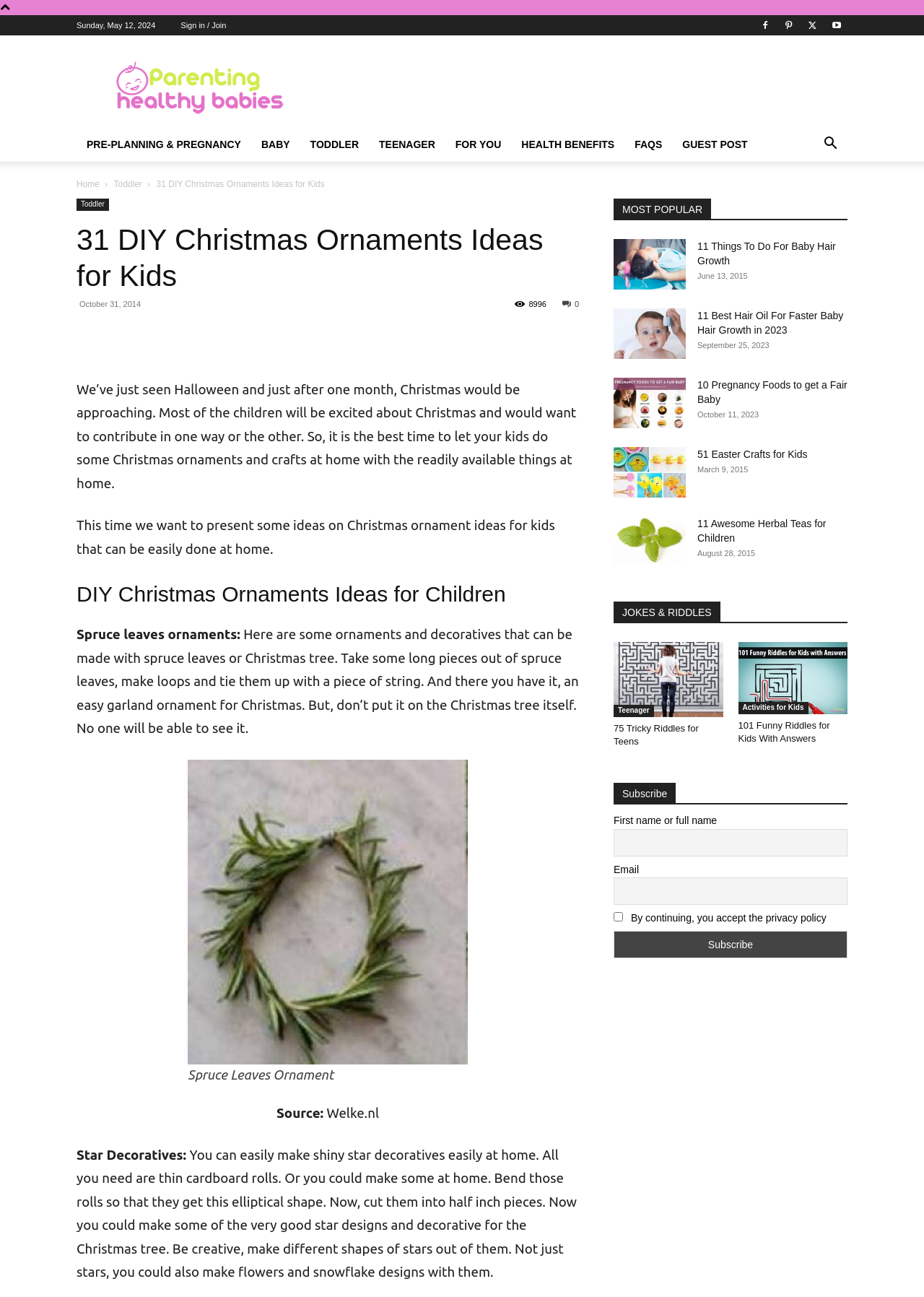Refer to the element description For You and identify the corresponding bounding box in the screenshot. Format the coordinates as (top-left x, top-left y, bottom-right x, bottom-right y) with values in the range of 0 to 1.

[0.482, 0.098, 0.553, 0.125]